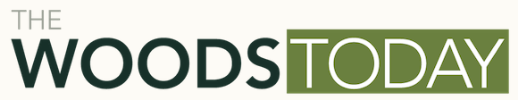Provide a rich and detailed narrative of the image.

The image features the logo for "The Woods Today," which represents news and updates from William Woods University. The logo is designed with a modern aesthetic, incorporating a combination of dark green and light gray colors. The text “THE WOODS” is presented in a bold, contemporary font, while “TODAY” is styled in a bright white color against a green background, emphasizing the immediacy and relevance of the content it represents. This branding aligns with the university’s commitment to providing current and engaging news for its community and stakeholders.